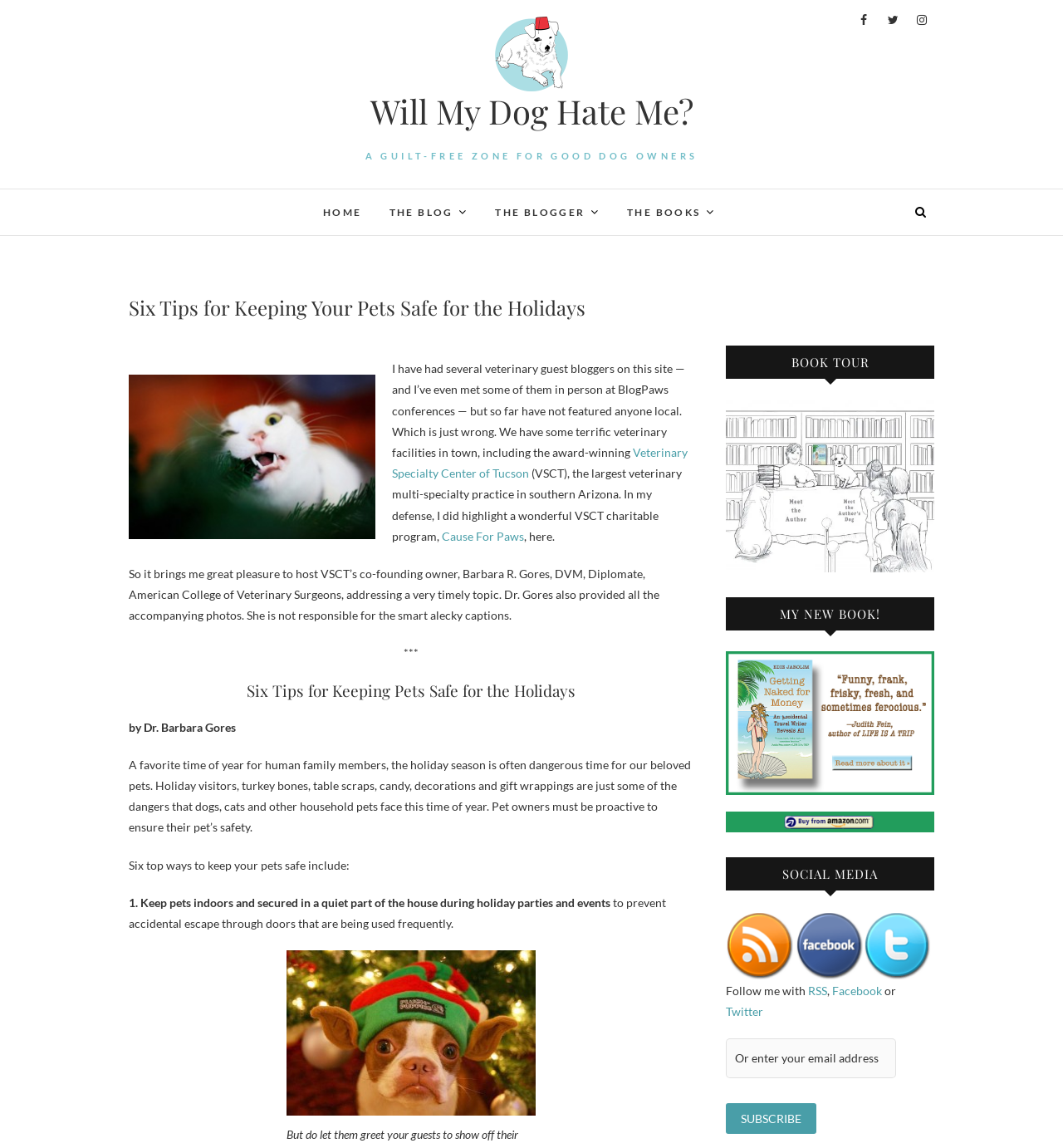Identify the bounding box coordinates for the UI element mentioned here: "parent_node: BOOK TOUR". Provide the coordinates as four float values between 0 and 1, i.e., [left, top, right, bottom].

[0.683, 0.351, 0.879, 0.363]